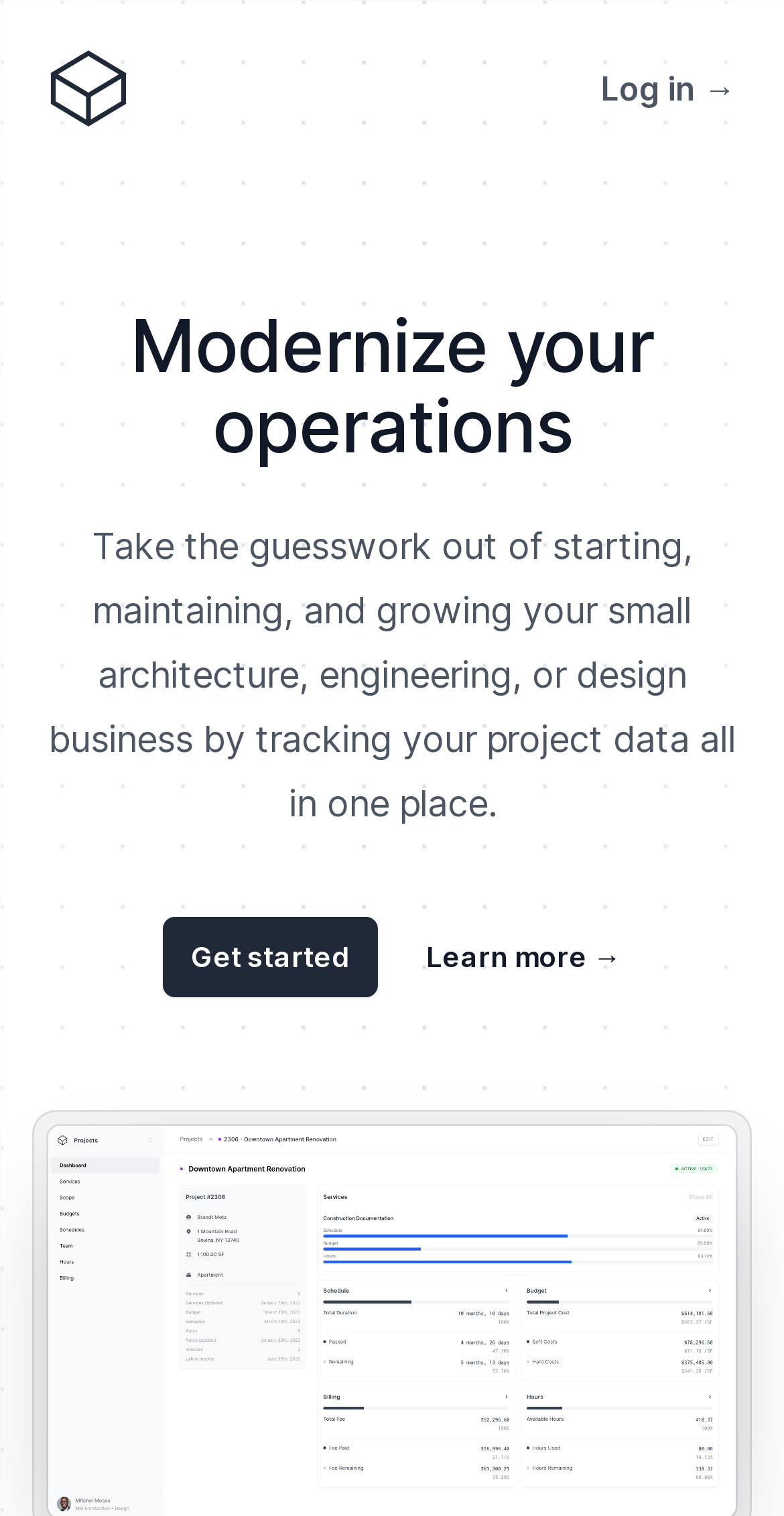Is there a login feature? Look at the image and give a one-word or short phrase answer.

Yes